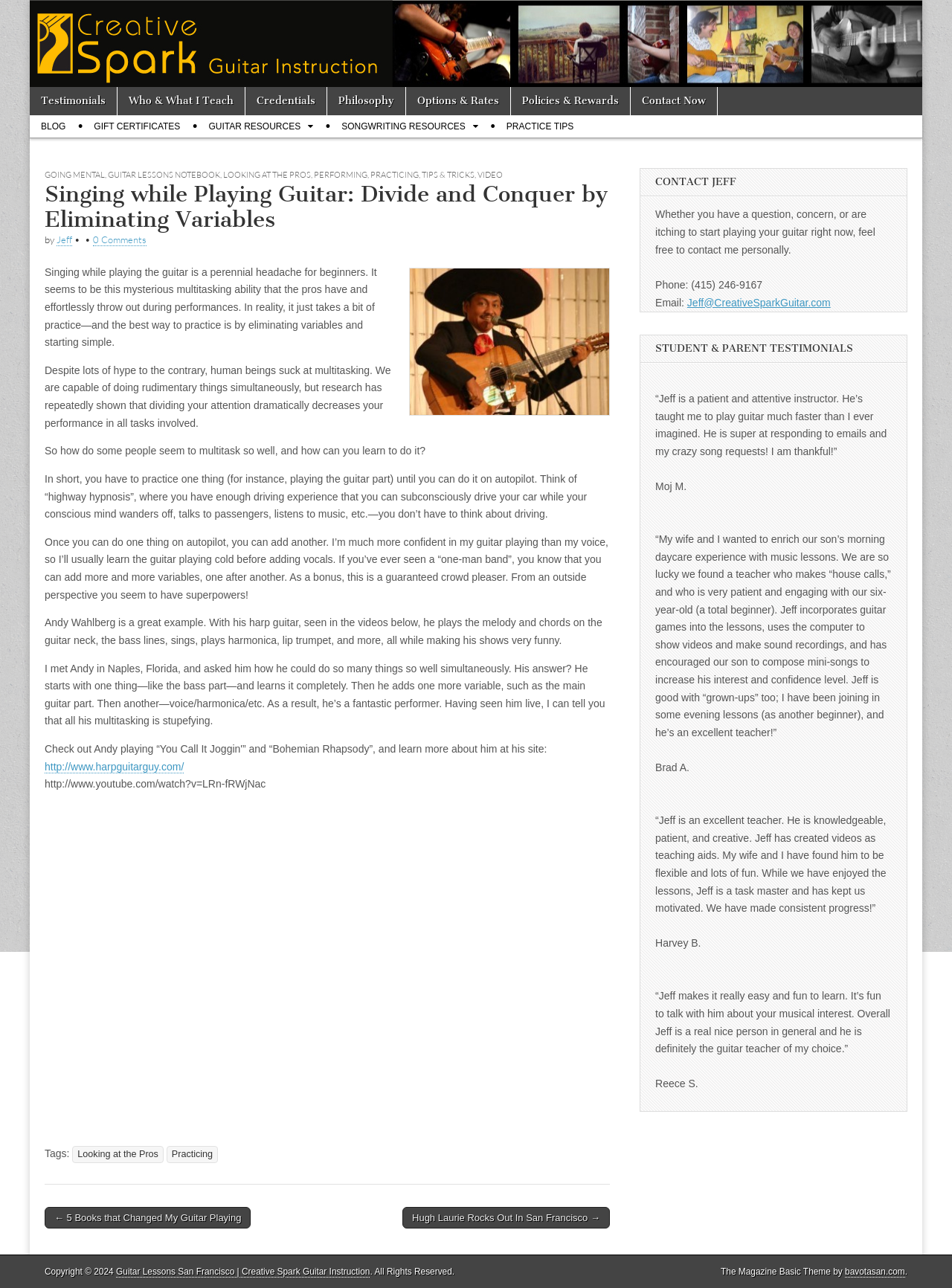Refer to the image and provide a thorough answer to this question:
What is the topic of the blog post?

The topic of the blog post is 'Singing while playing guitar' which is mentioned in the heading 'Singing while Playing Guitar: Divide and Conquer by Eliminating Variables'.